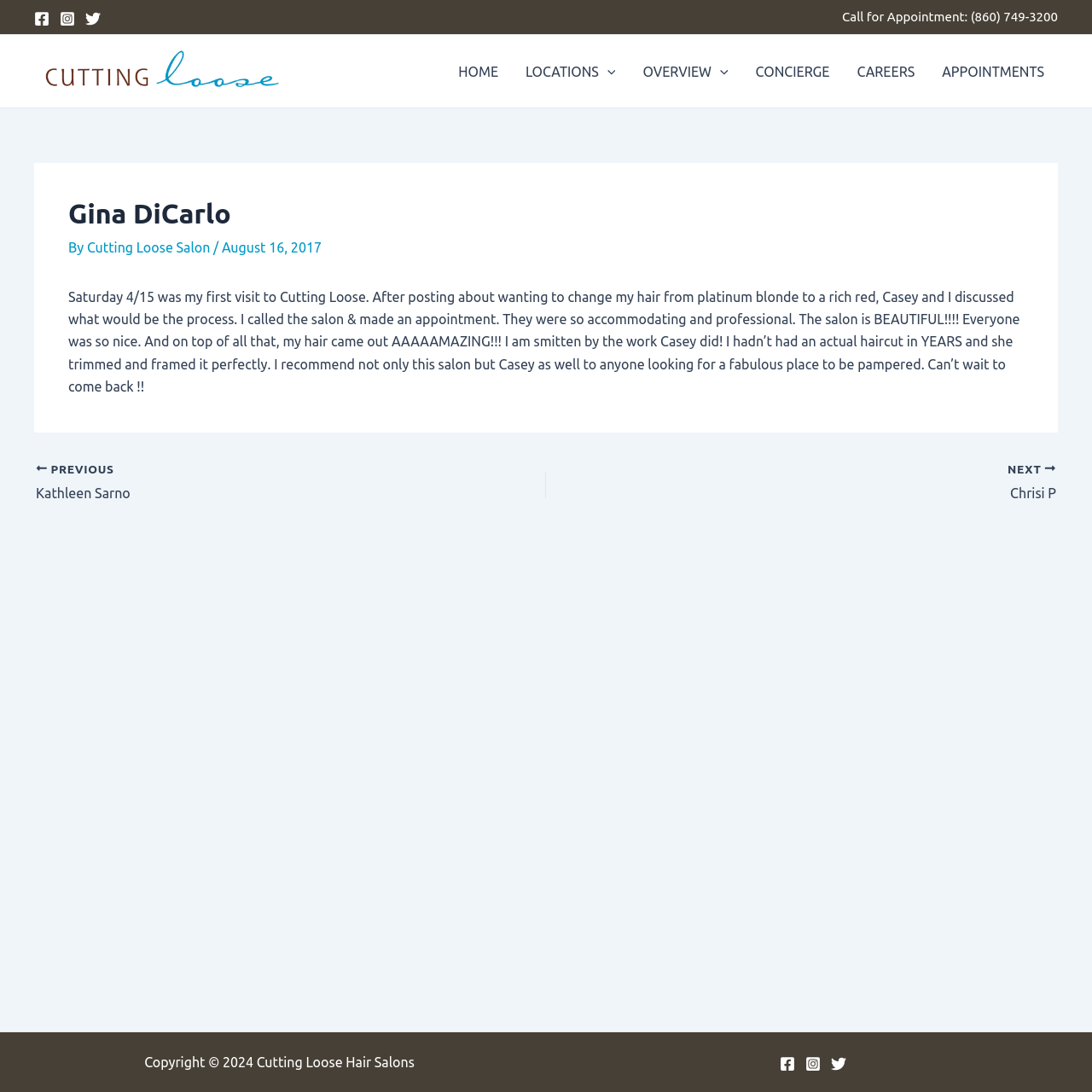Using the element description provided, determine the bounding box coordinates in the format (top-left x, top-left y, bottom-right x, bottom-right y). Ensure that all values are floating point numbers between 0 and 1. Element description: parent_node: OVERVIEW aria-label="Menu Toggle"

[0.652, 0.034, 0.667, 0.096]